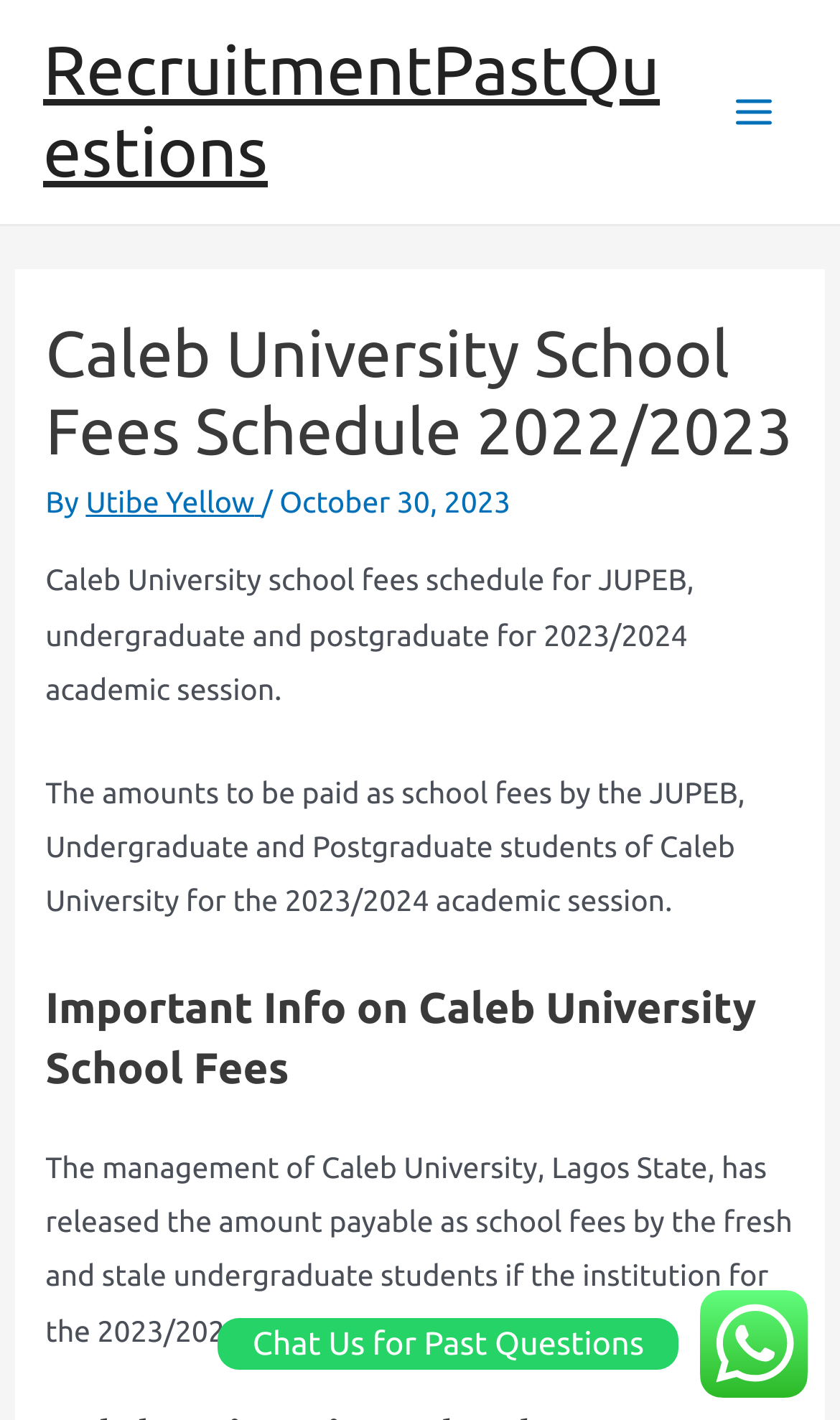What is the date of the article?
Examine the image and provide an in-depth answer to the question.

The answer can be found in the static text 'October 30, 2023' which is located in the header section of the webpage, indicating the date of the article.